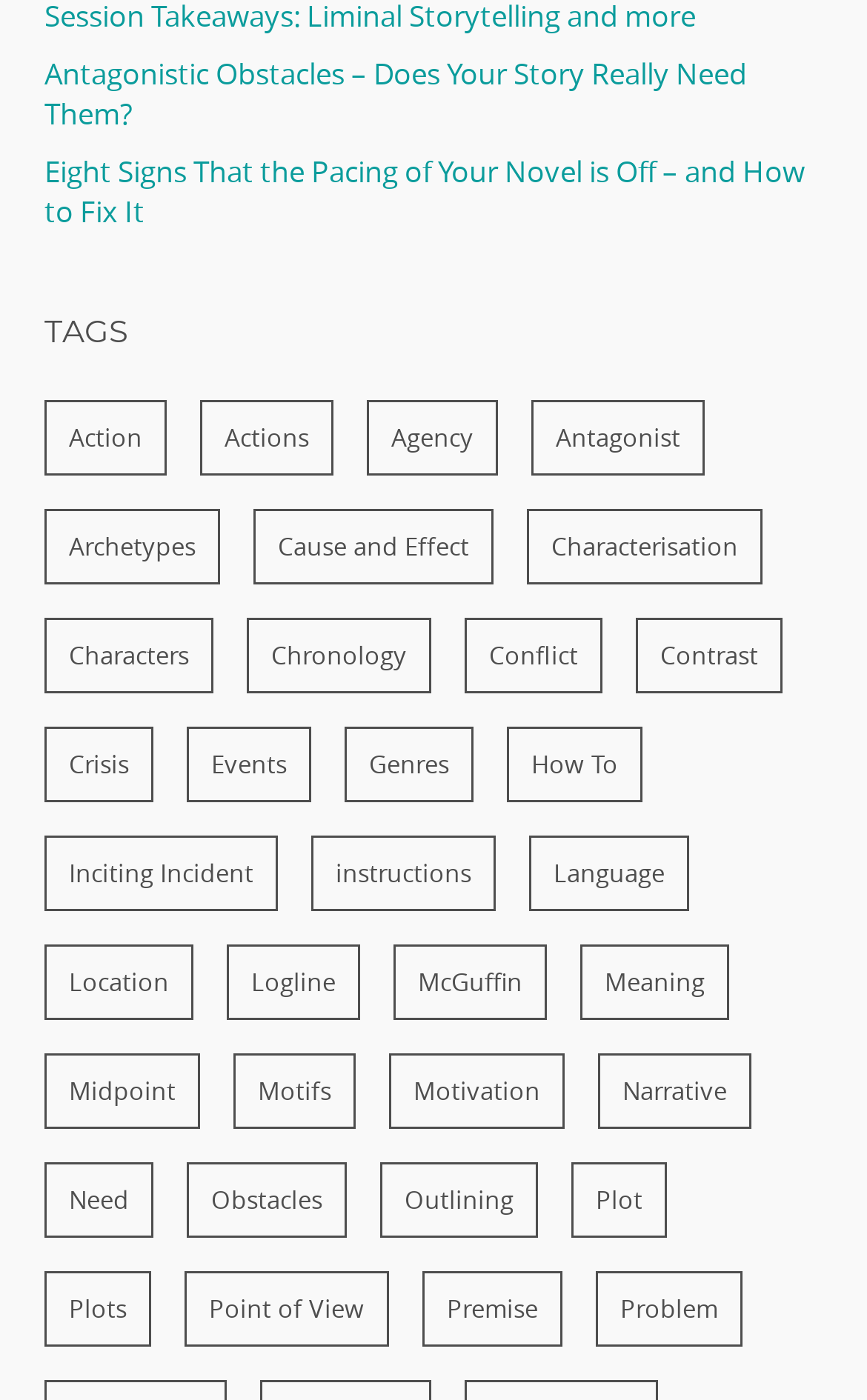Locate the bounding box coordinates of the area to click to fulfill this instruction: "Read the article 'Eight Signs That the Pacing of Your Novel is Off – and How to Fix It'". The bounding box should be presented as four float numbers between 0 and 1, in the order [left, top, right, bottom].

[0.051, 0.108, 0.949, 0.165]